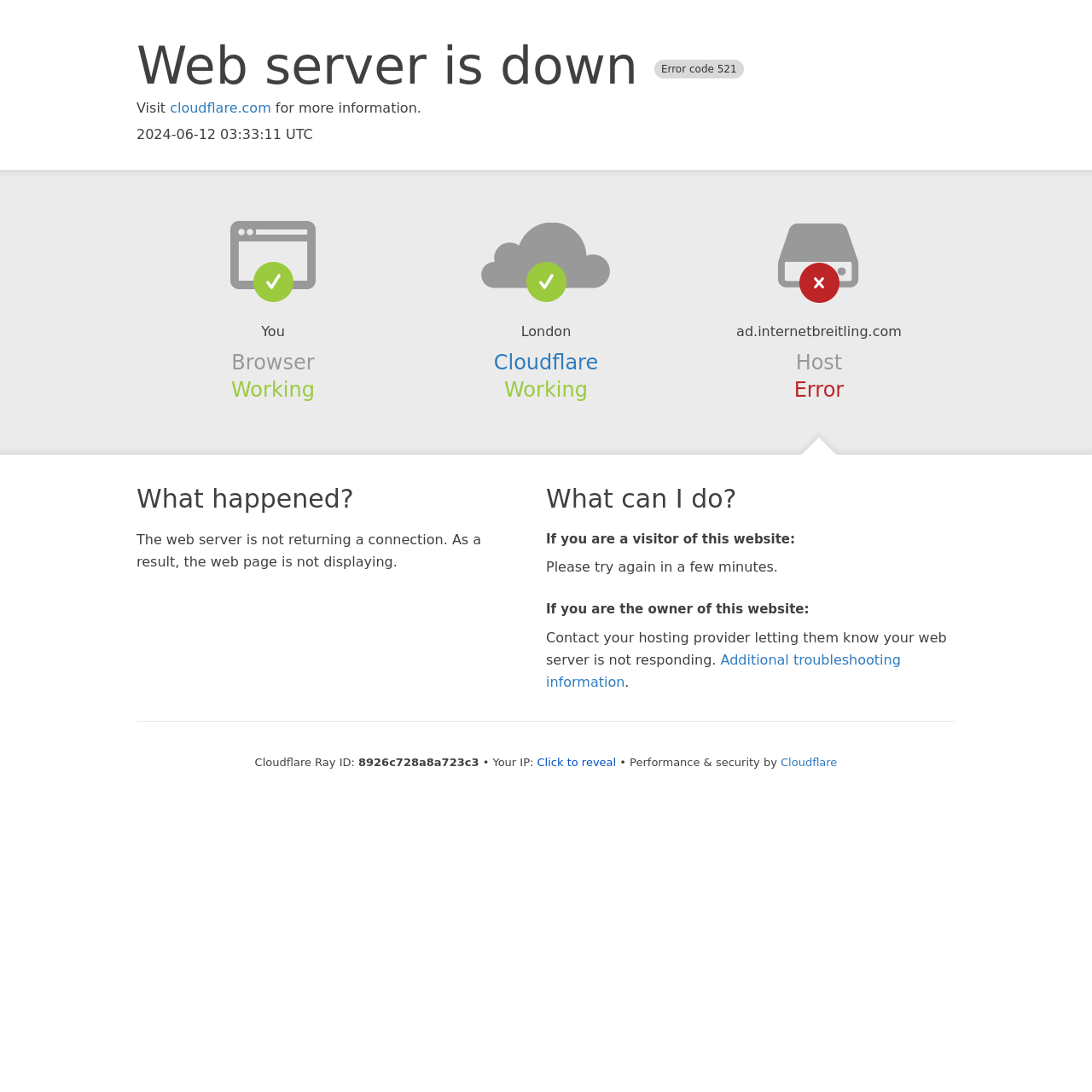Identify and provide the main heading of the webpage.

Web server is down Error code 521